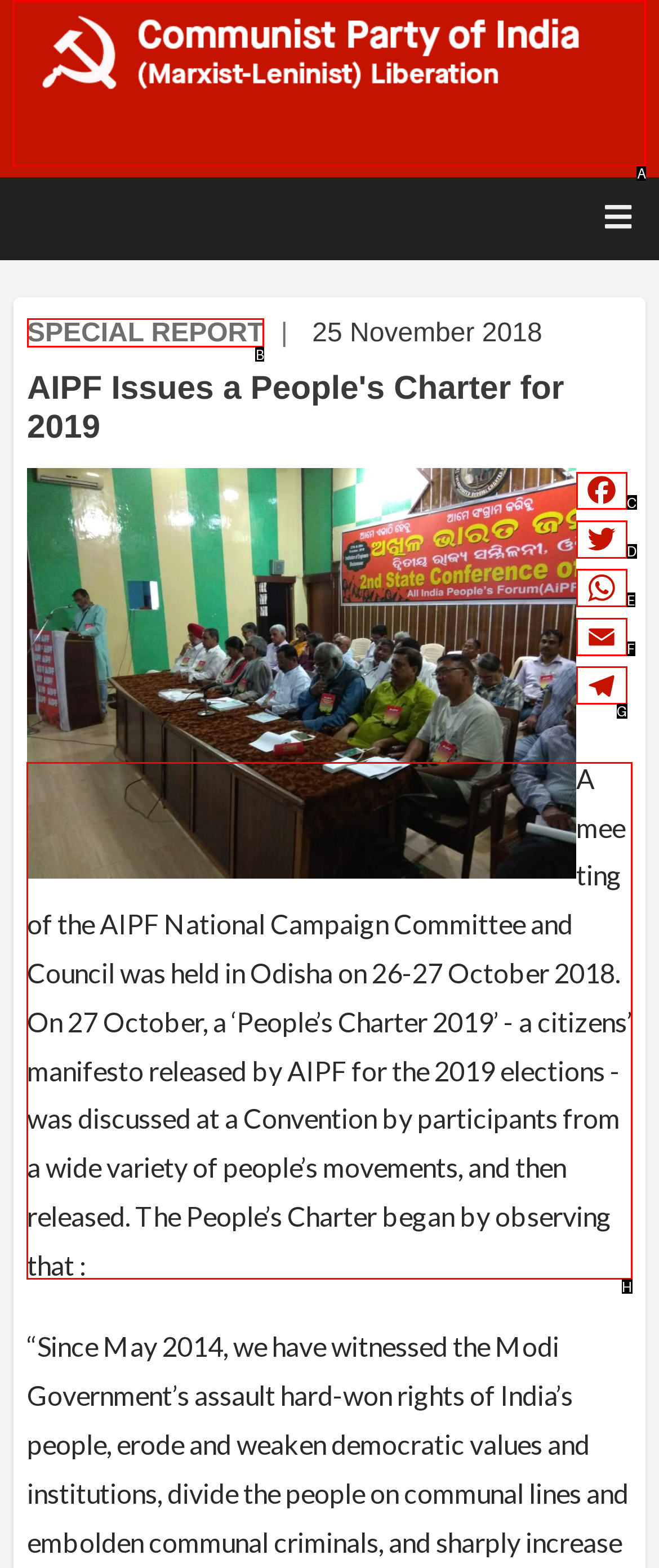Determine the right option to click to perform this task: Read the article about People's Charter 2019
Answer with the correct letter from the given choices directly.

H